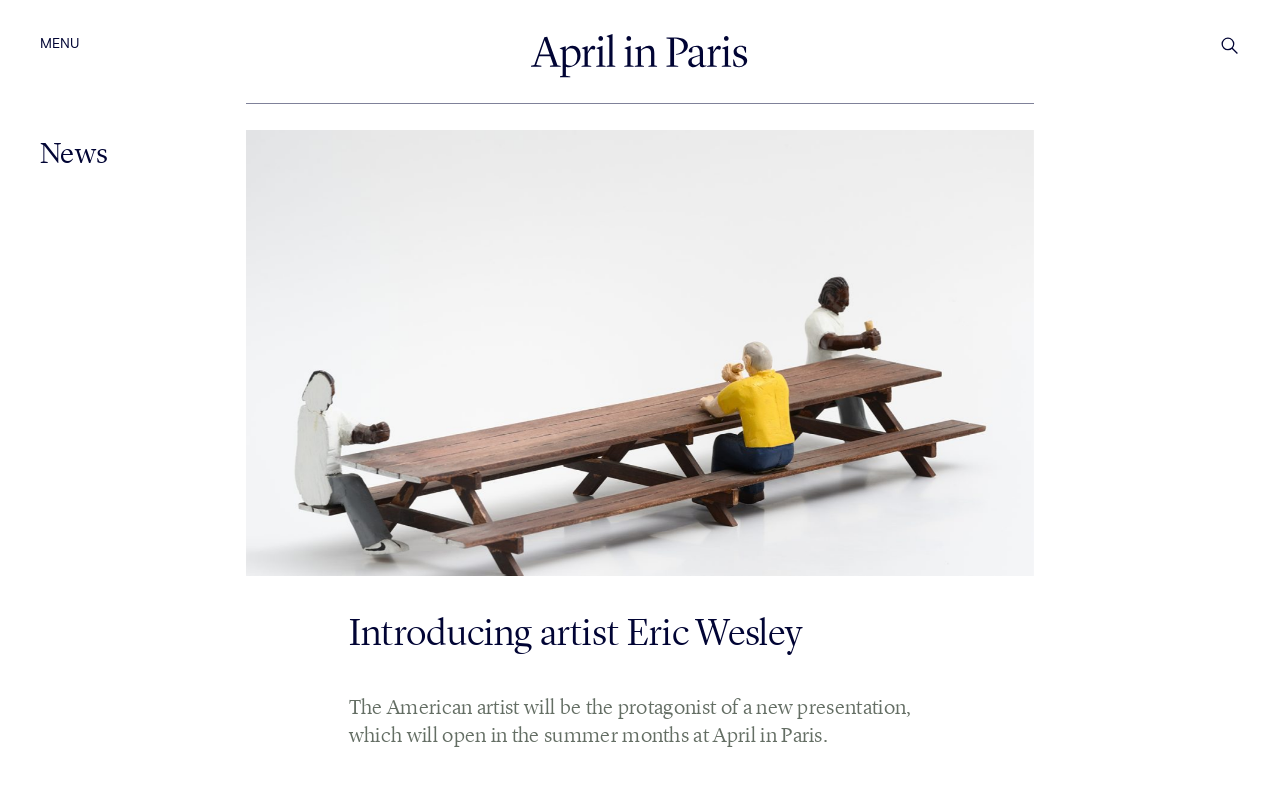Given the element description News, predict the bounding box coordinates for the UI element in the webpage screenshot. The format should be (top-left x, top-left y, bottom-right x, bottom-right y), and the values should be between 0 and 1.

[0.031, 0.169, 0.085, 0.215]